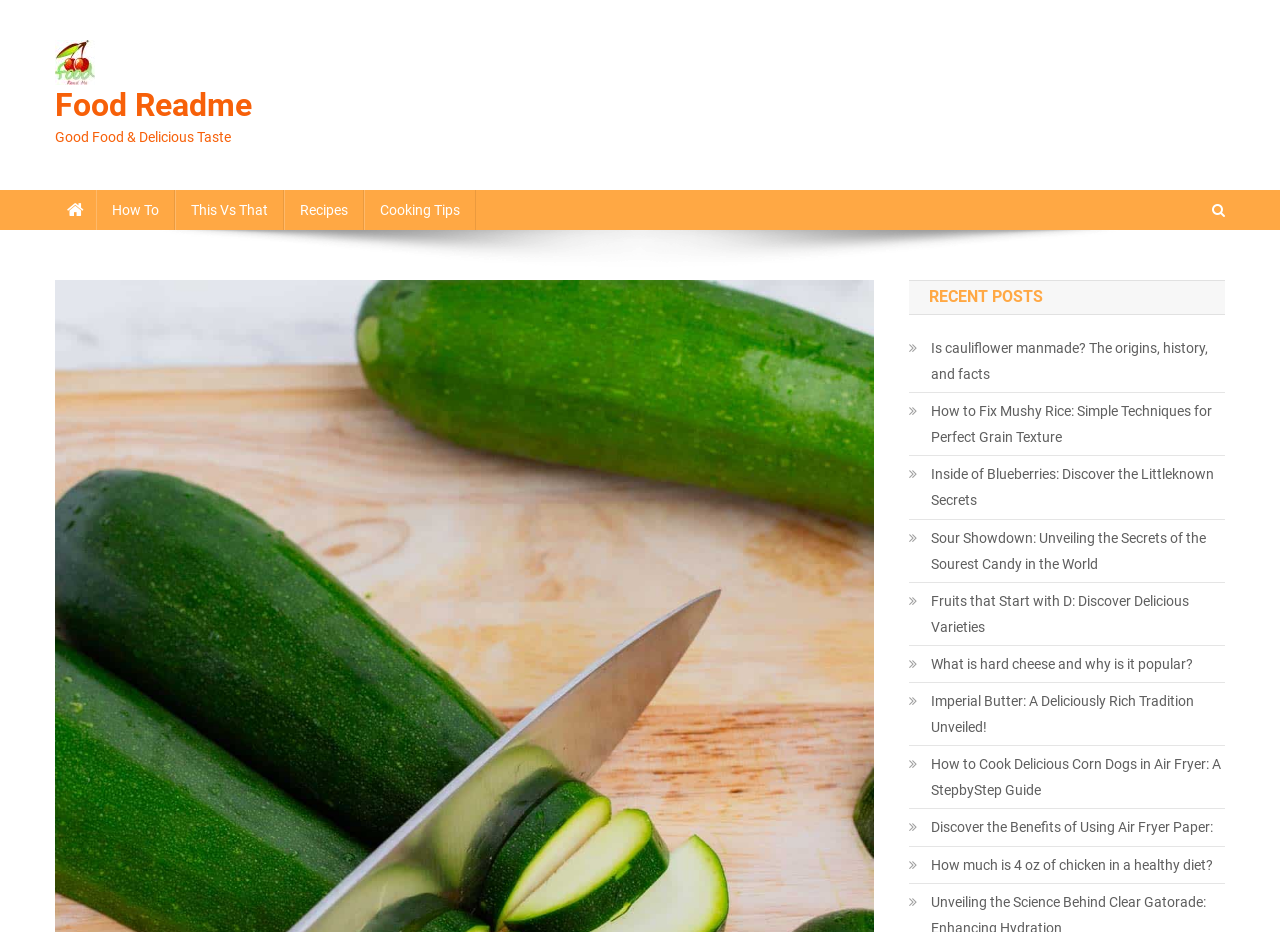Provide a one-word or one-phrase answer to the question:
What categories are available on the top menu?

How To, This Vs That, Recipes, Cooking Tips